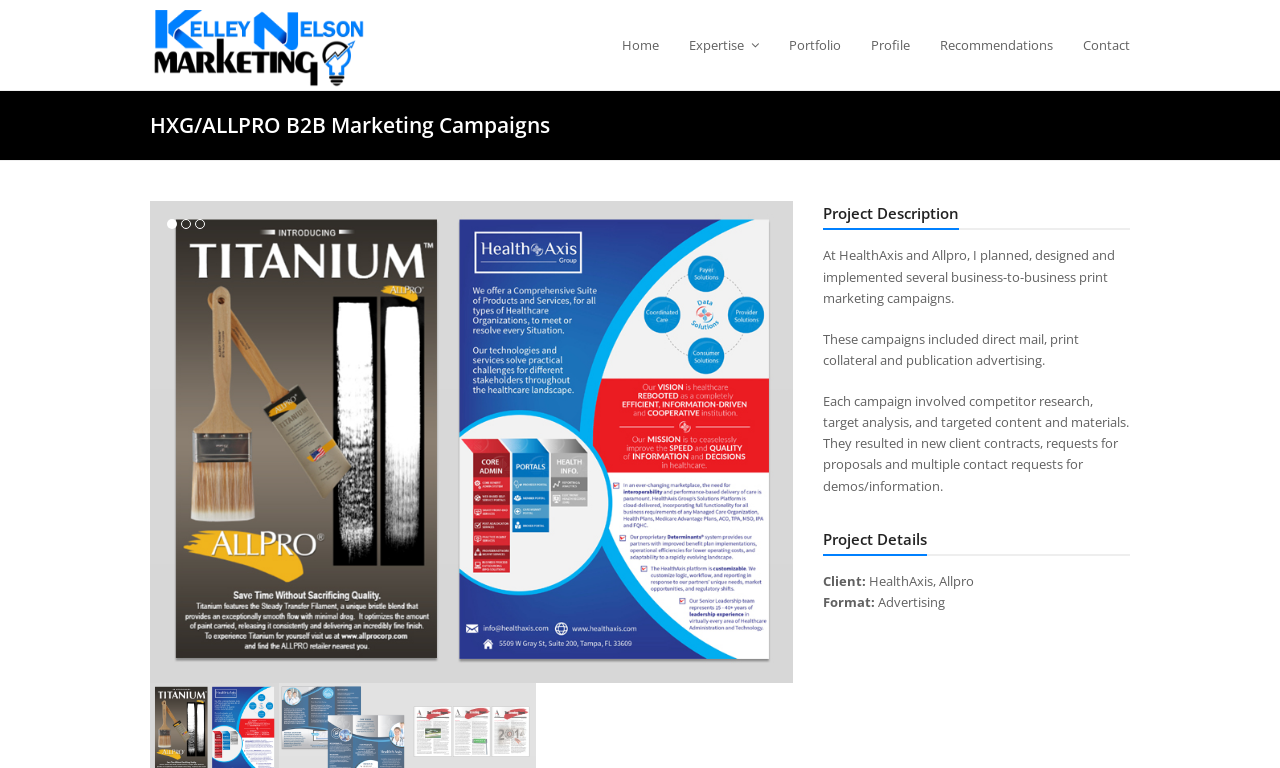Answer the question briefly using a single word or phrase: 
What is the client of the project?

HealthAxis, Allpro